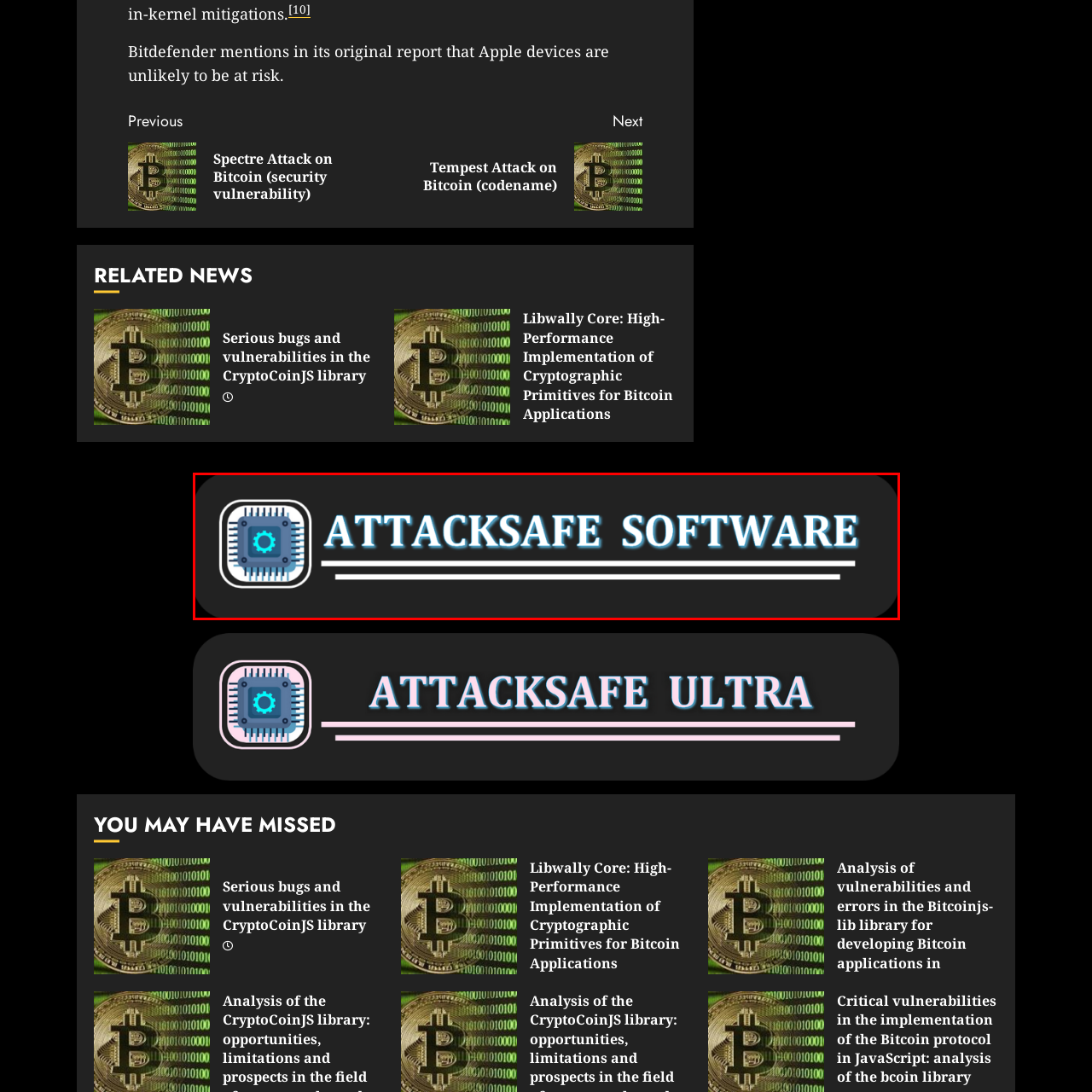Look at the image highlighted by the red boundary and answer the question with a succinct word or phrase:
What is the color of the background in the logo?

Dark